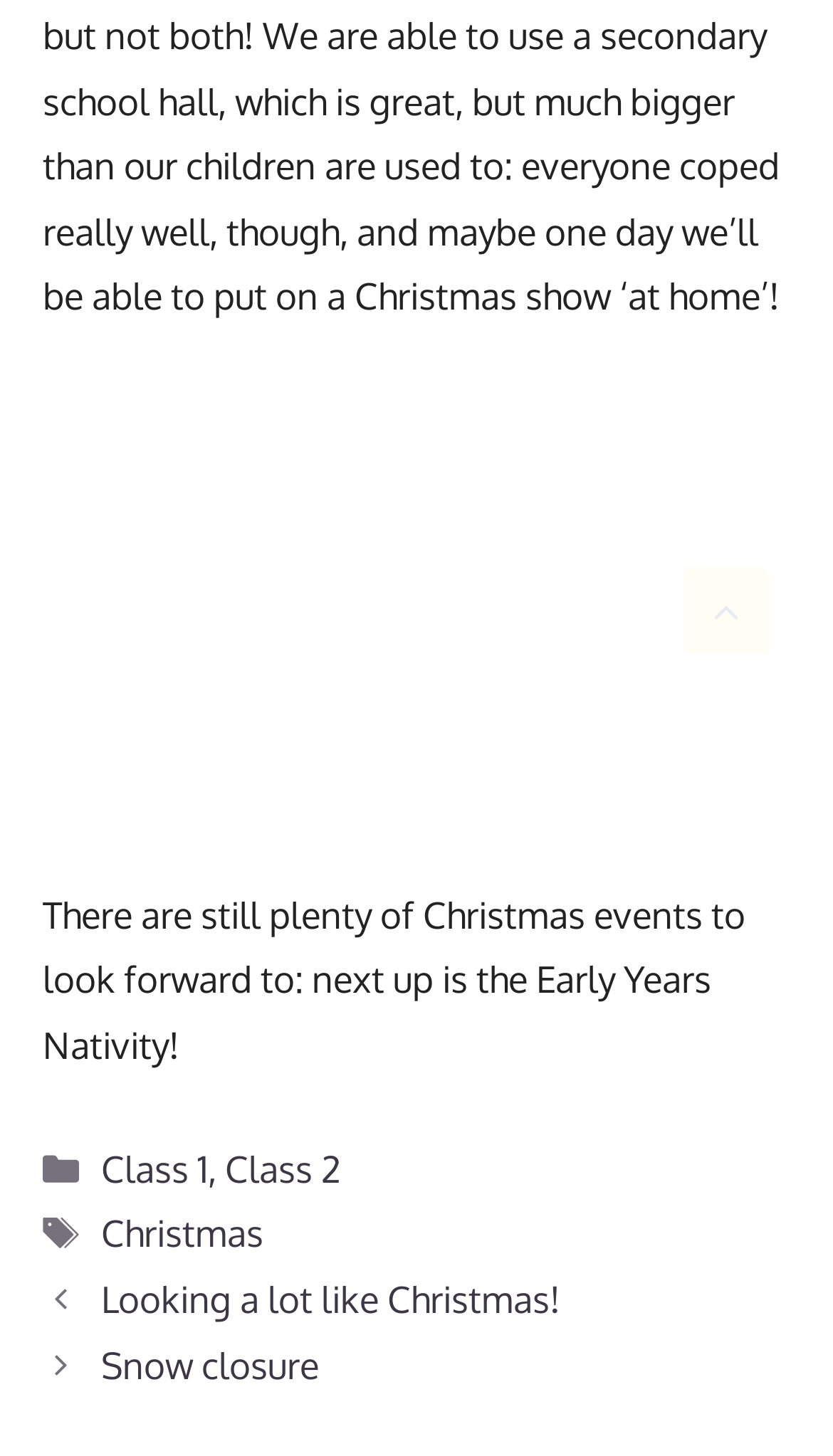How many links are in the footer?
Look at the image and answer with only one word or phrase.

5